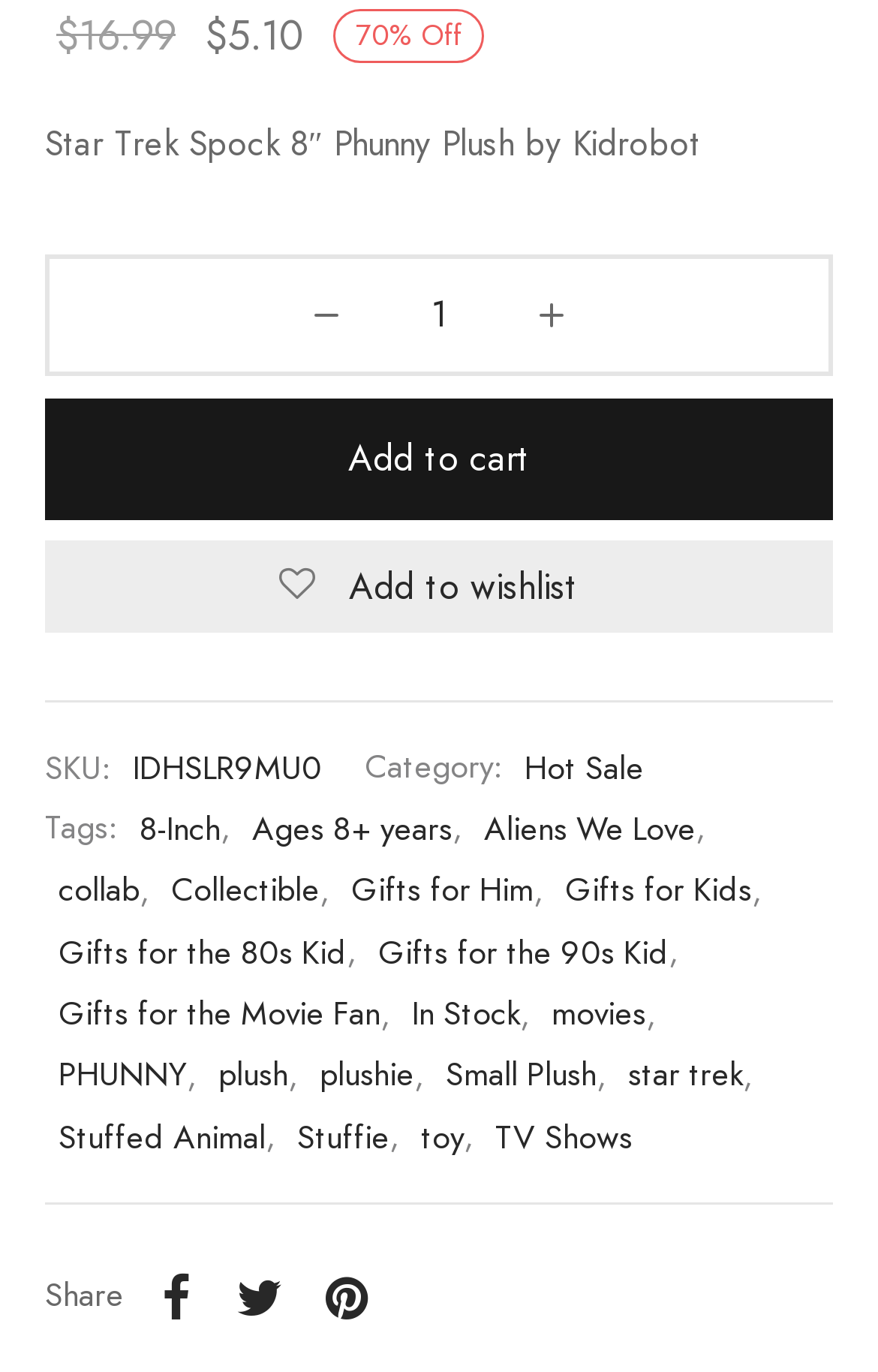What is the SKU of the product?
Kindly give a detailed and elaborate answer to the question.

I found the SKU of the product by looking at the StaticText element with the text 'SKU:' and the adjacent StaticText element with the text 'IDHSLR9MU0', which together form the SKU of the product.